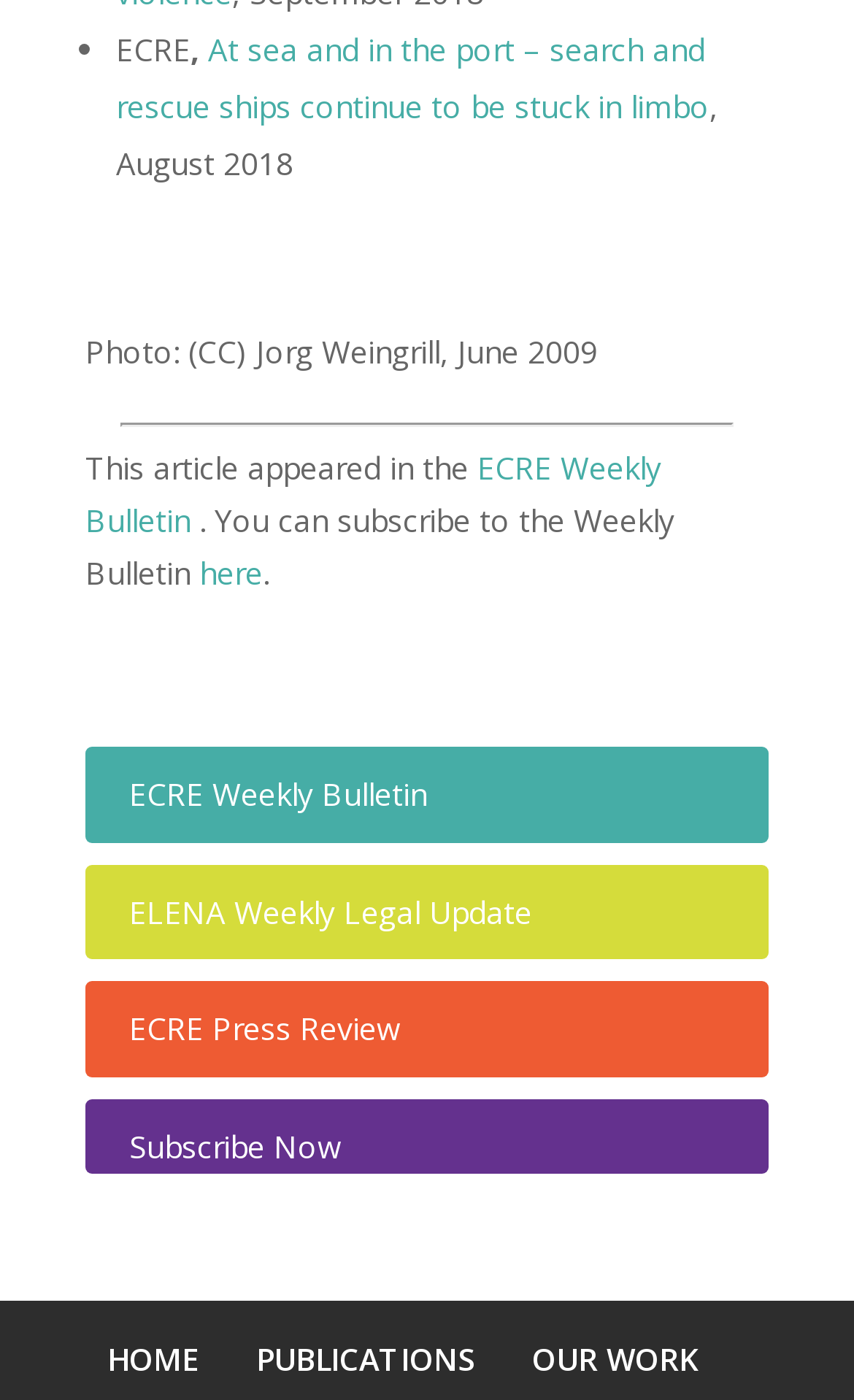Answer the question with a single word or phrase: 
What is the name of the photo credit?

Jorg Weingrill